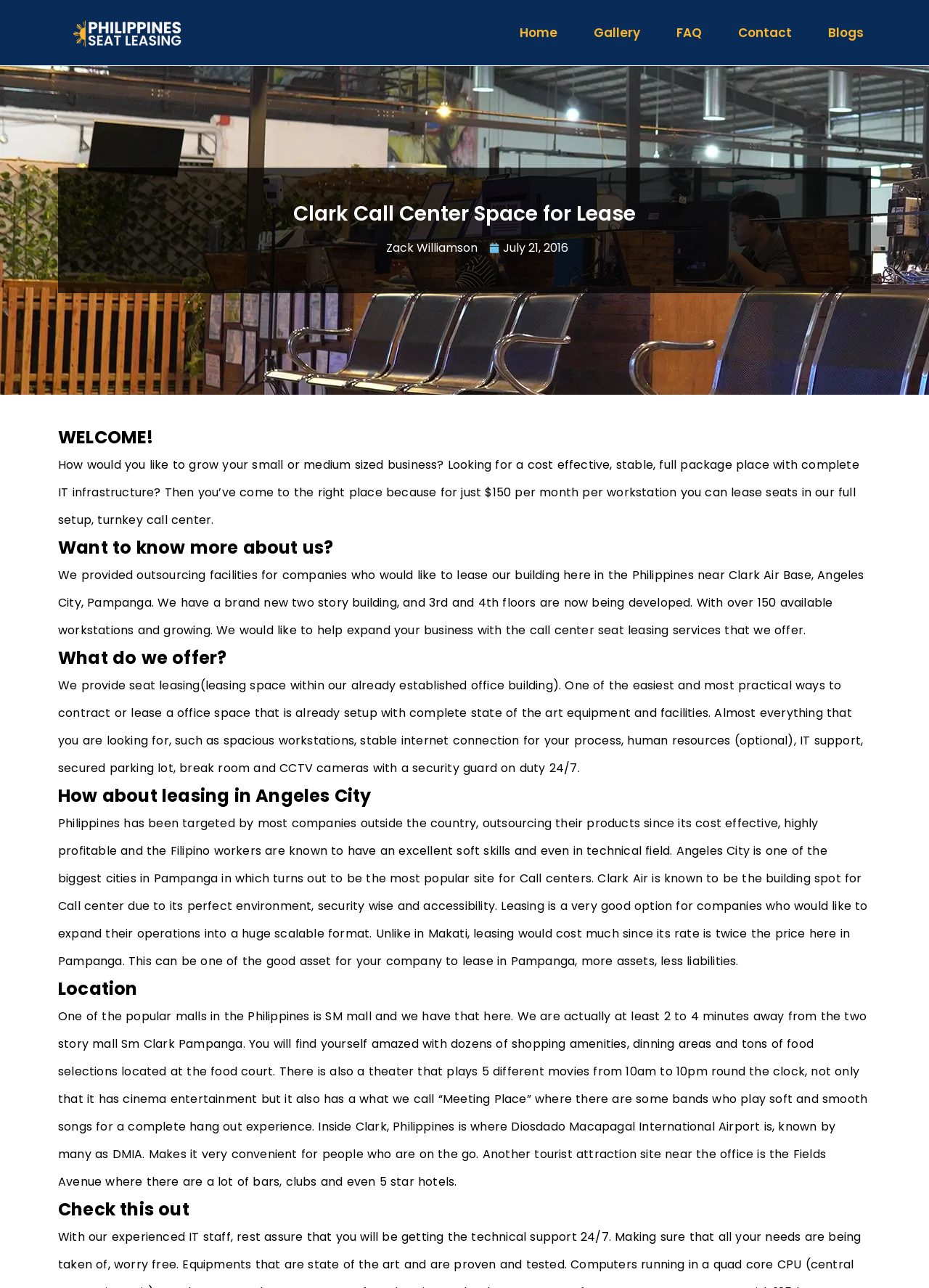Determine the bounding box coordinates of the element's region needed to click to follow the instruction: "View single ingredients". Provide these coordinates as four float numbers between 0 and 1, formatted as [left, top, right, bottom].

None